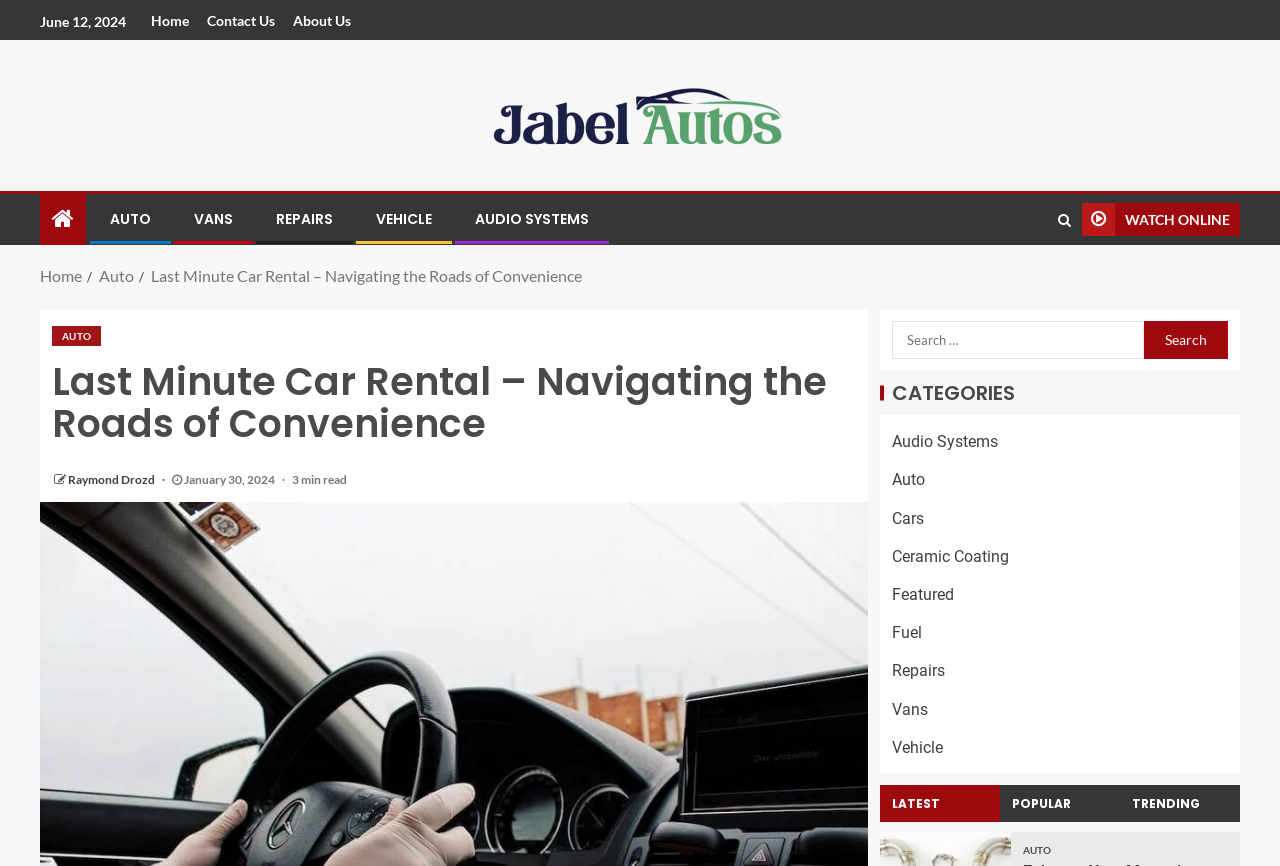Pinpoint the bounding box coordinates of the area that must be clicked to complete this instruction: "Search for something".

[0.697, 0.371, 0.894, 0.415]